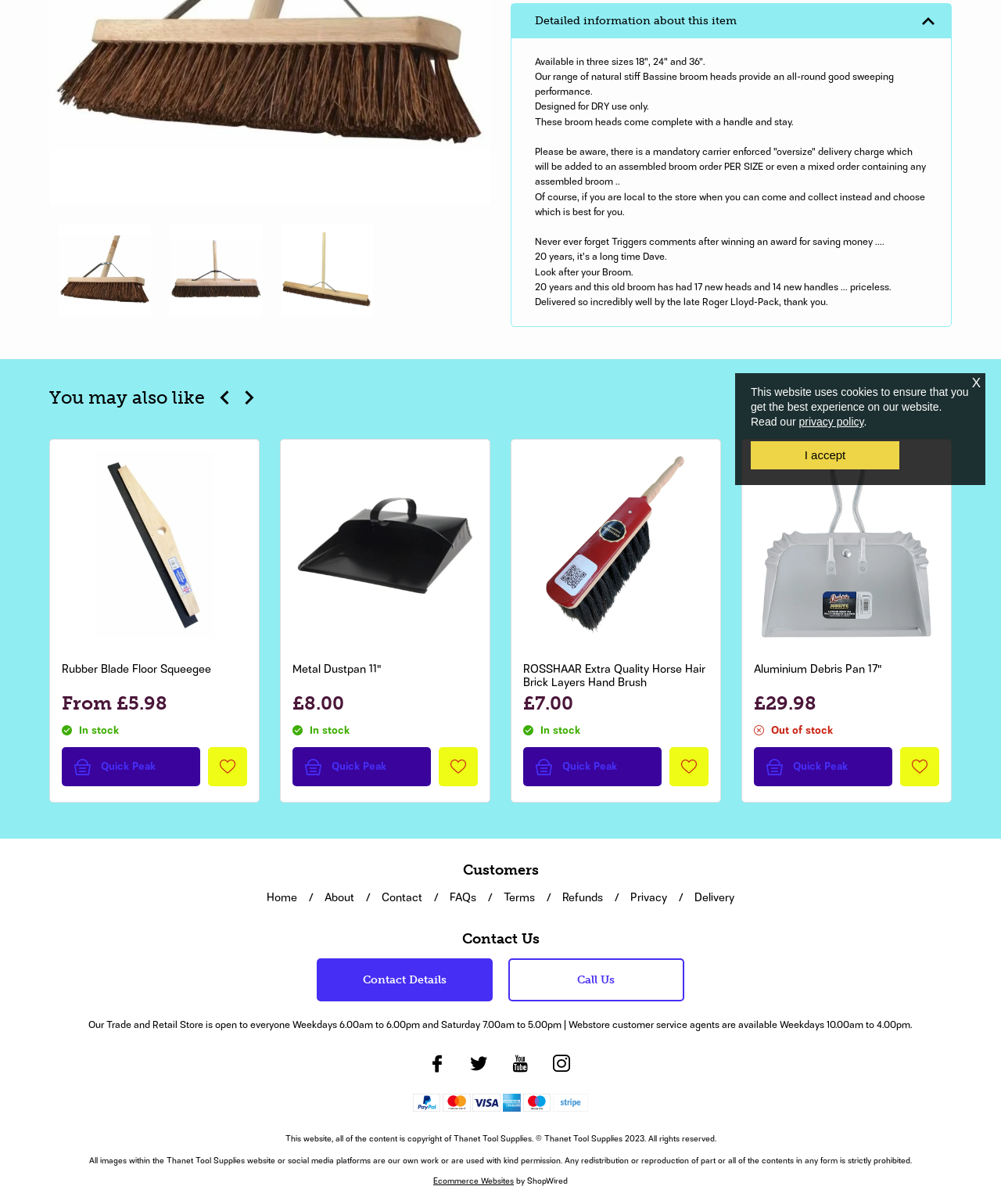Provide the bounding box coordinates in the format (top-left x, top-left y, bottom-right x, bottom-right y). All values are floating point numbers between 0 and 1. Determine the bounding box coordinate of the UI element described as: Courses

None